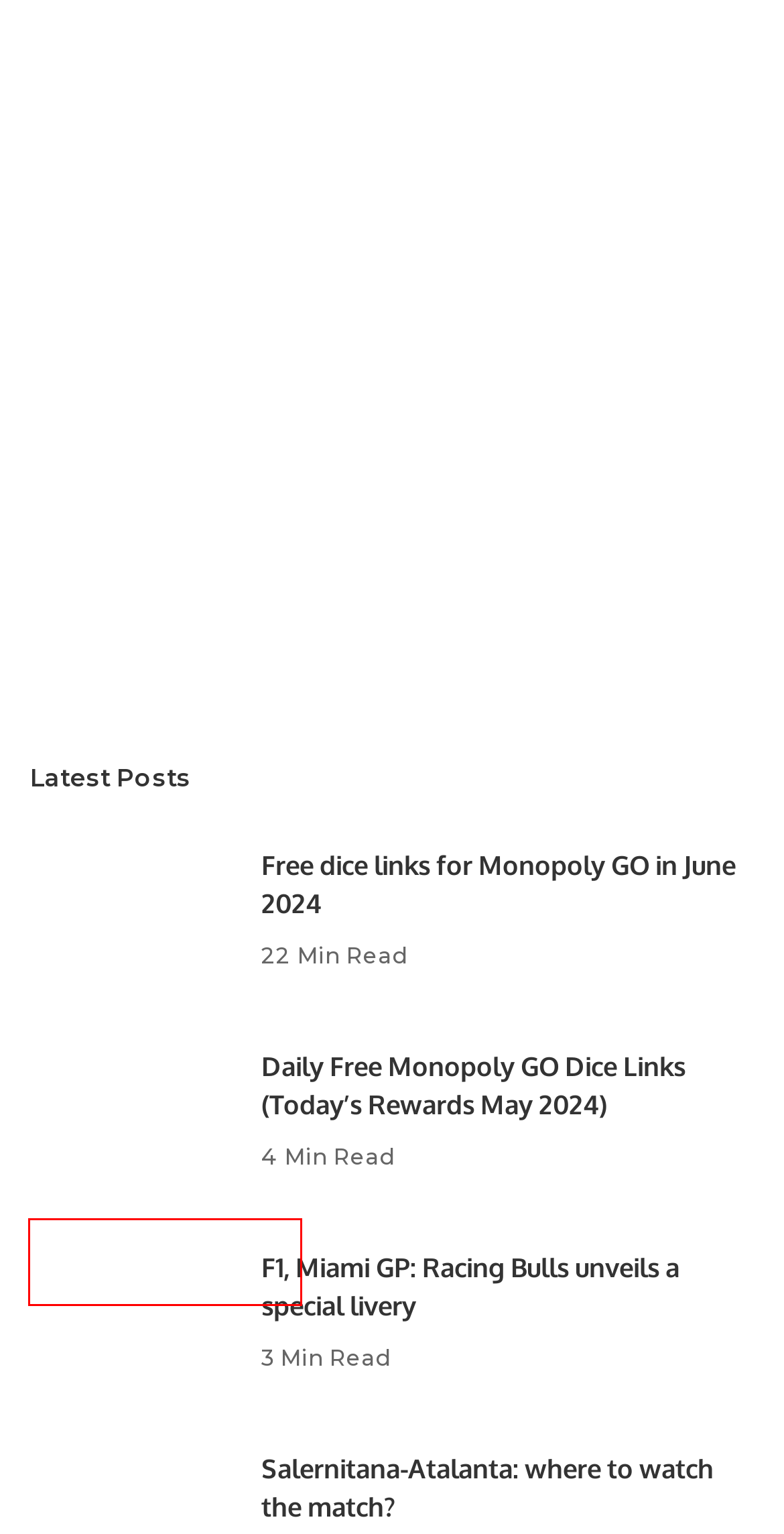Given a webpage screenshot with a UI element marked by a red bounding box, choose the description that best corresponds to the new webpage that will appear after clicking the element. The candidates are:
A. Electronics Archives - World of Technology, Video Games & Digital Entertainment
B. Terms of Use - World of Technology, Video Games & Digital Entertainment
C. Danganronpa Decadence: European release date revealed
D. Xiaomi expands its ecosystem with Xiaomi TV A and Xiaomi TV A Pro
E. Make Mother's Day special with Ezviz
F. DMCA - World of Technology, Video Games & Digital Entertainment
G. Teufel Rockster Go 2 review: the compact and powerful speaker
H. Daily Free Monopoly GO Dice Links (Today's Rewards May 2024)

E